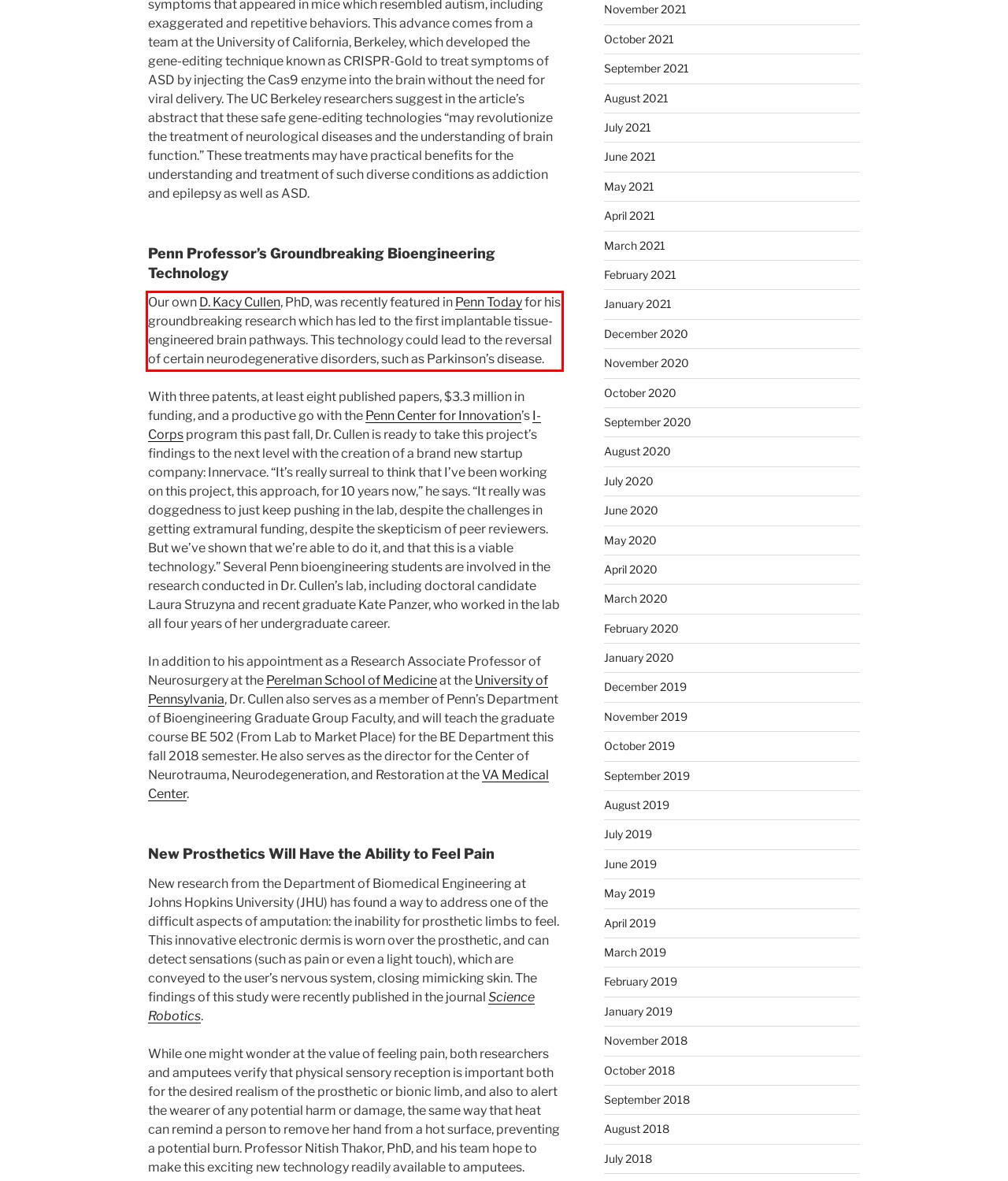Examine the webpage screenshot and use OCR to recognize and output the text within the red bounding box.

Our own D. Kacy Cullen, PhD, was recently featured in Penn Today for his groundbreaking research which has led to the first implantable tissue-engineered brain pathways. This technology could lead to the reversal of certain neurodegenerative disorders, such as Parkinson’s disease.